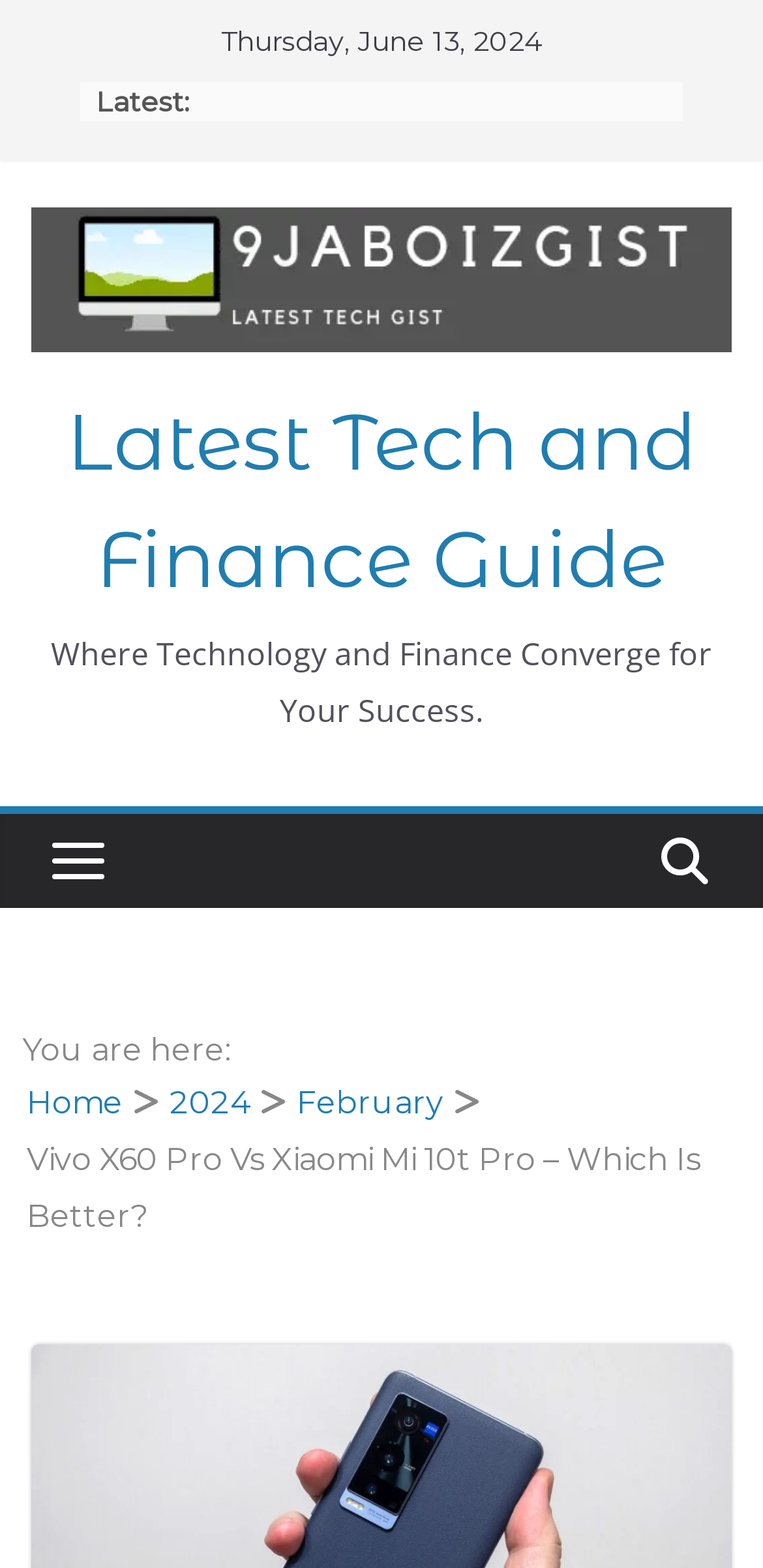What is the tagline of the webpage?
Please describe in detail the information shown in the image to answer the question.

I found the StaticText element with the text 'Where Technology and Finance Converge for Your Success.' which has a bounding box coordinate of [0.067, 0.403, 0.933, 0.467]. This suggests that the tagline of the webpage is 'Where Technology and Finance Converge for Your Success.'